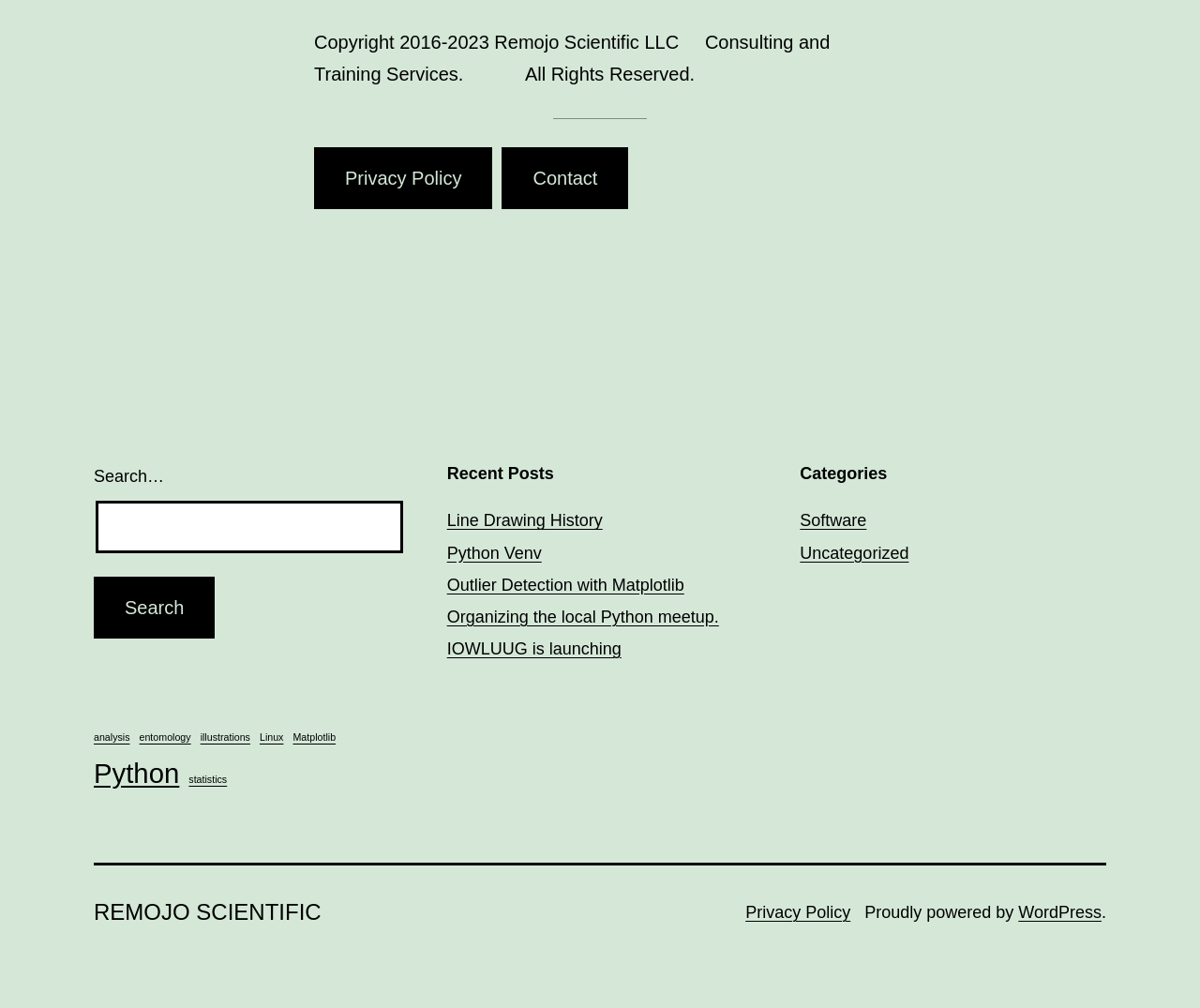How many recent posts are listed?
Based on the image, give a concise answer in the form of a single word or short phrase.

5